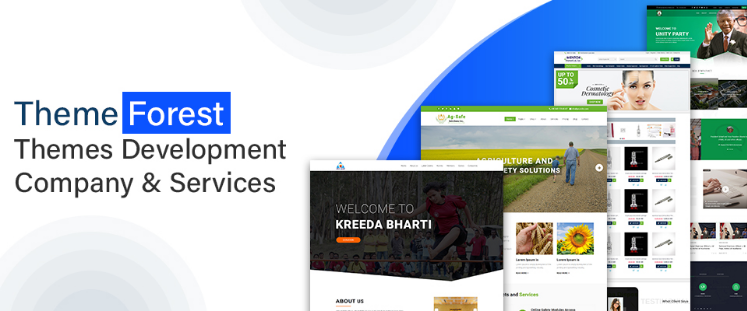What type of services does ThemeForest offer?
Refer to the screenshot and deliver a thorough answer to the question presented.

The image showcases various website layouts featuring diverse themes, including solutions for agriculture and event planning, which indicates that ThemeForest offers themes development and related services.